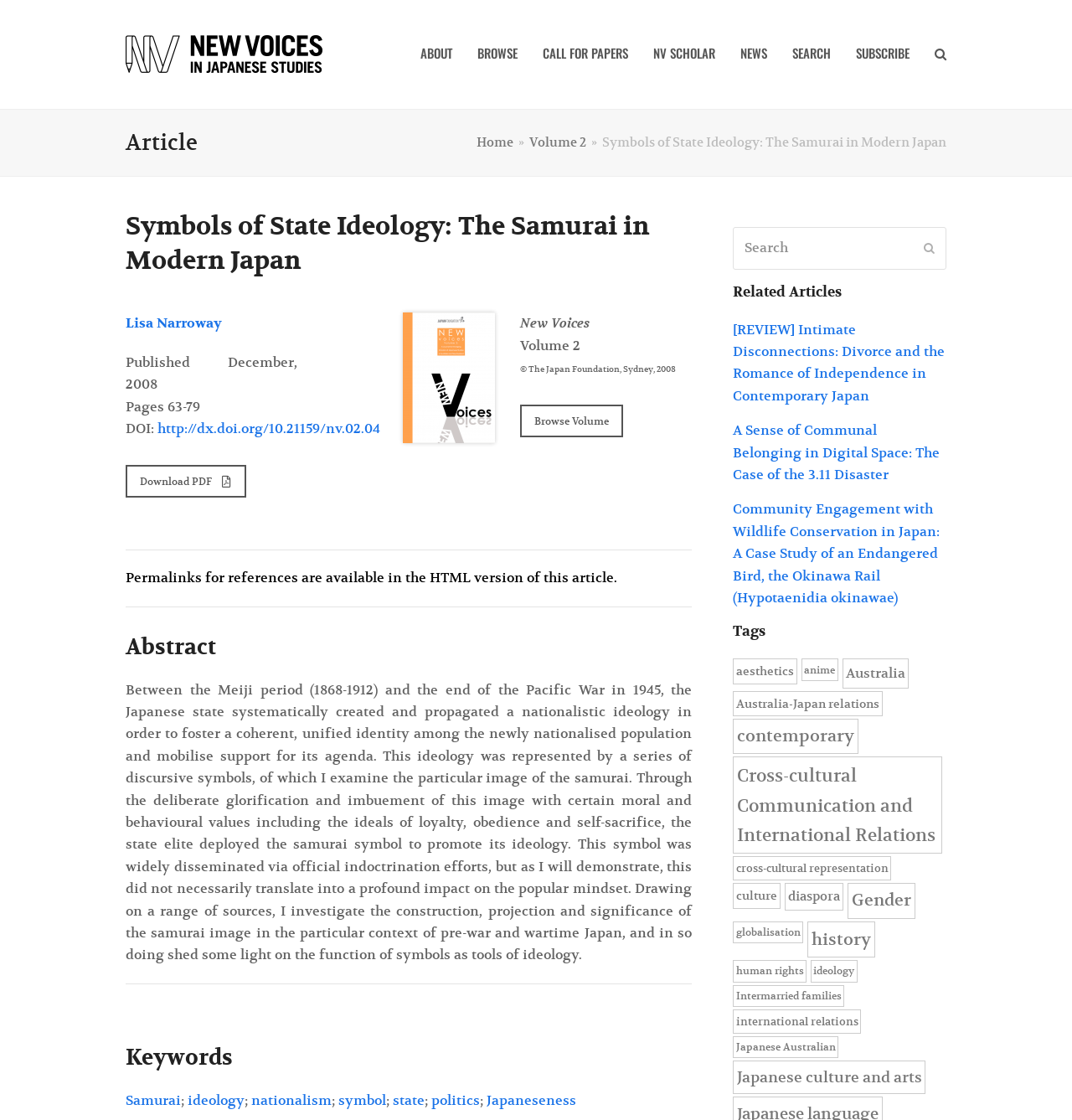Identify the coordinates of the bounding box for the element described below: "Call for Papers". Return the coordinates as four float numbers between 0 and 1: [left, top, right, bottom].

[0.495, 0.03, 0.598, 0.067]